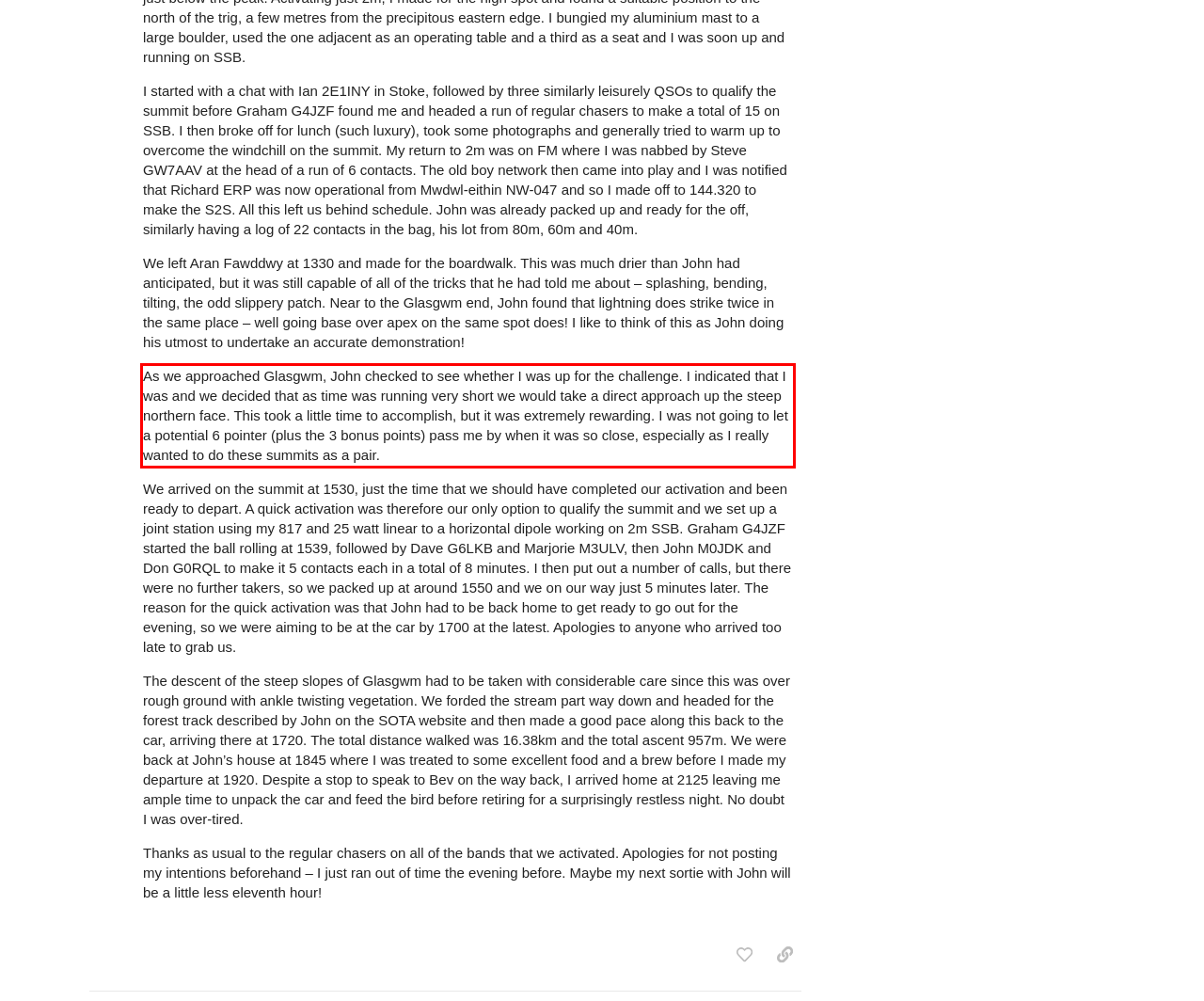Given a webpage screenshot, identify the text inside the red bounding box using OCR and extract it.

As we approached Glasgwm, John checked to see whether I was up for the challenge. I indicated that I was and we decided that as time was running very short we would take a direct approach up the steep northern face. This took a little time to accomplish, but it was extremely rewarding. I was not going to let a potential 6 pointer (plus the 3 bonus points) pass me by when it was so close, especially as I really wanted to do these summits as a pair.